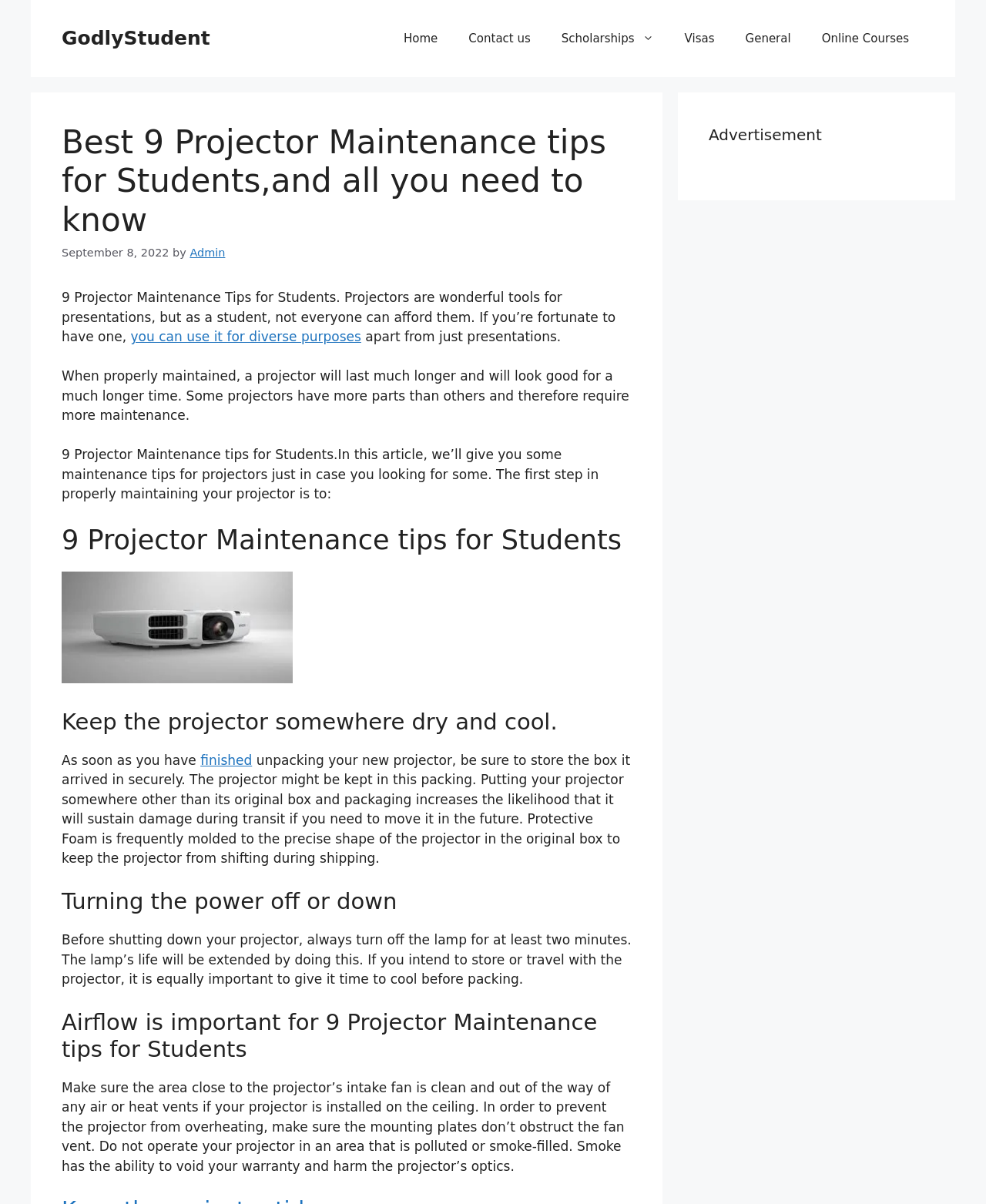Locate the bounding box coordinates of the area that needs to be clicked to fulfill the following instruction: "Click the 'Home' link". The coordinates should be in the format of four float numbers between 0 and 1, namely [left, top, right, bottom].

[0.394, 0.013, 0.46, 0.051]